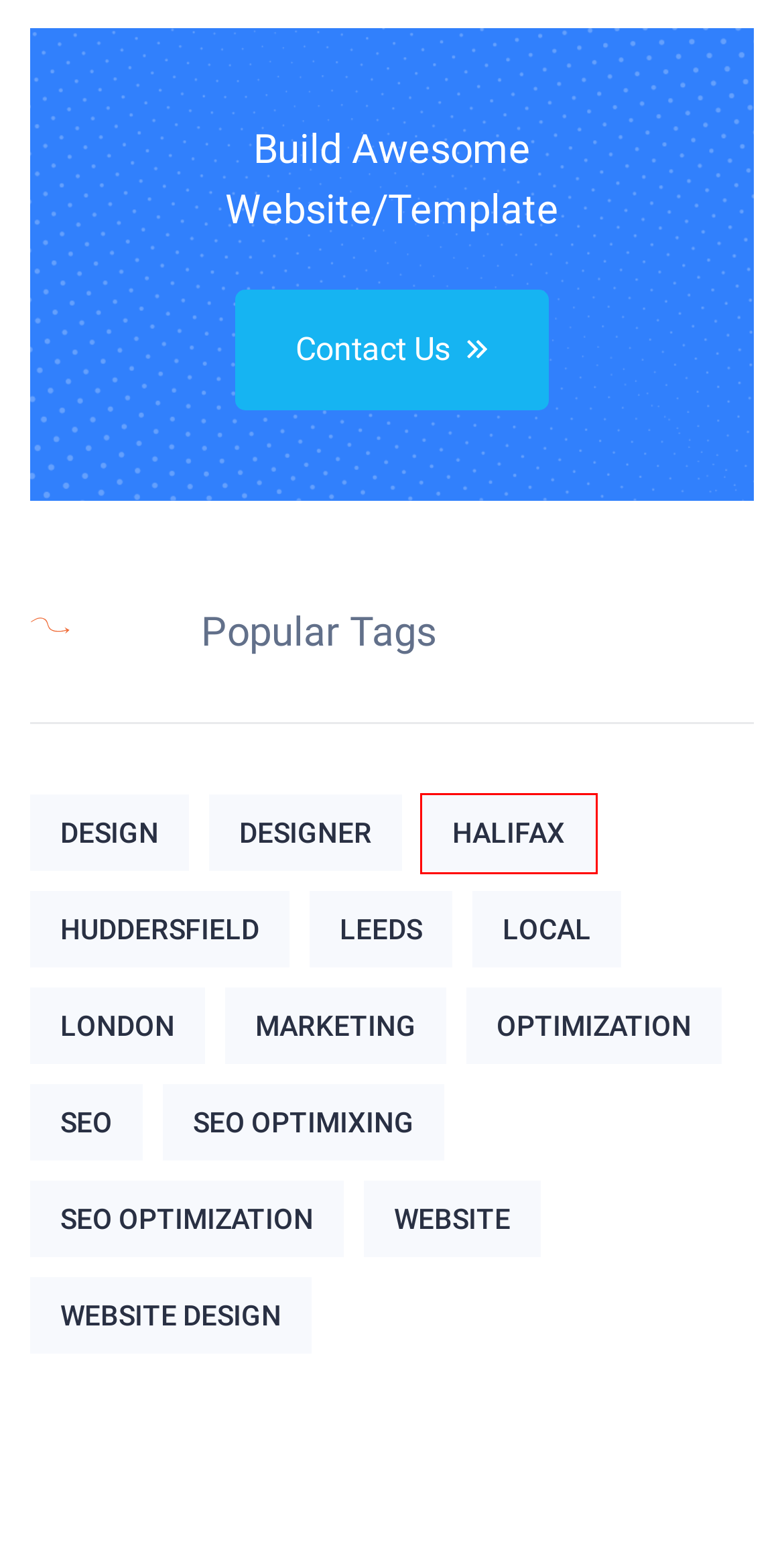A screenshot of a webpage is given, marked with a red bounding box around a UI element. Please select the most appropriate webpage description that fits the new page after clicking the highlighted element. Here are the candidates:
A. halifax - Pappada Marketing and Website Design
B. local - Pappada Marketing and Website Design
C. SEO Optimixing - Pappada Marketing and Website Design
D. London - Pappada Marketing and Website Design
E. Website design - Pappada Marketing and Website Design
F. Huddersfield - Pappada Marketing and Website Design
G. website - Pappada Marketing and Website Design
H. Designer - Pappada Marketing and Website Design

A